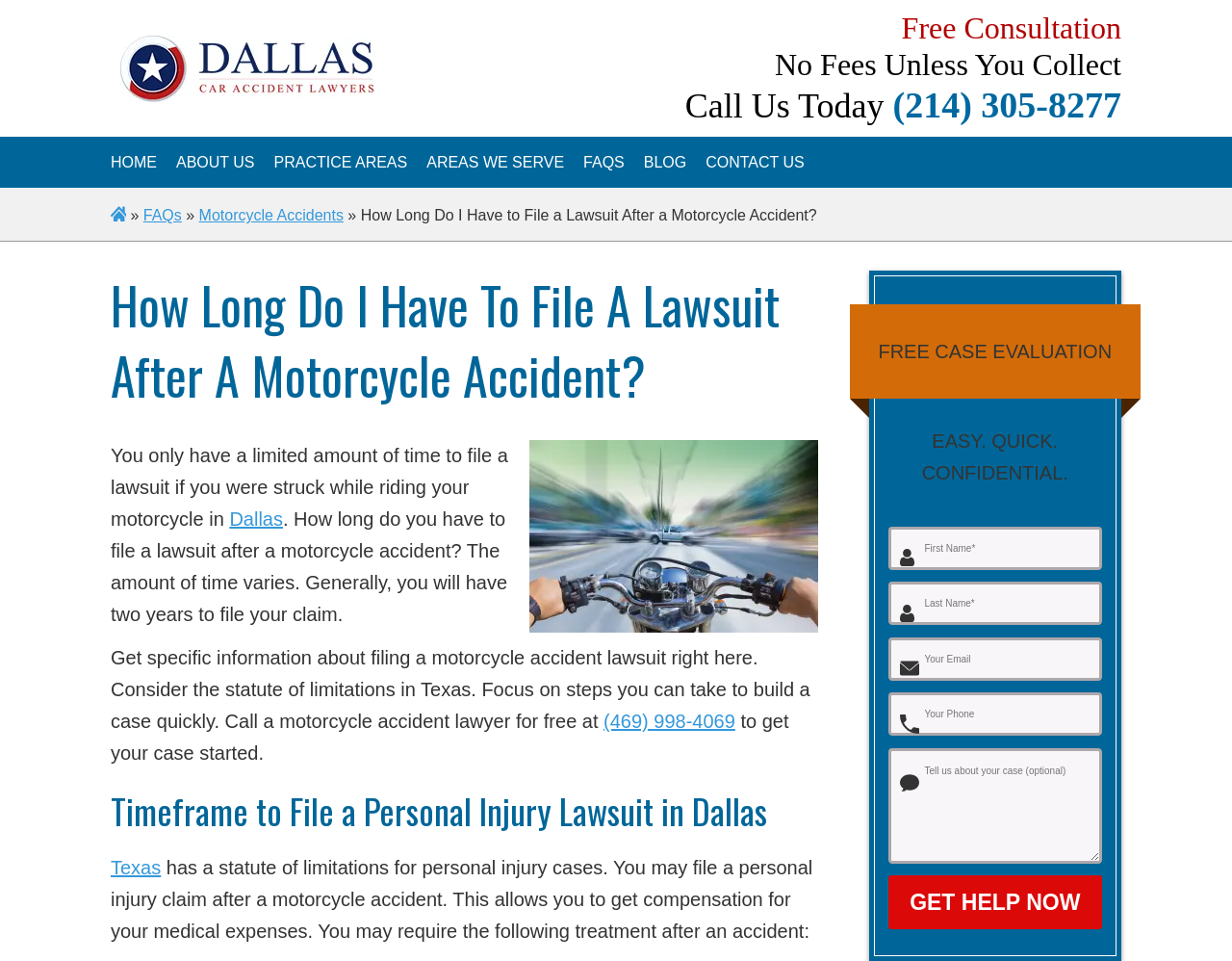Use a single word or phrase to answer the following:
What type of cases does the law firm handle?

Motorcycle accidents